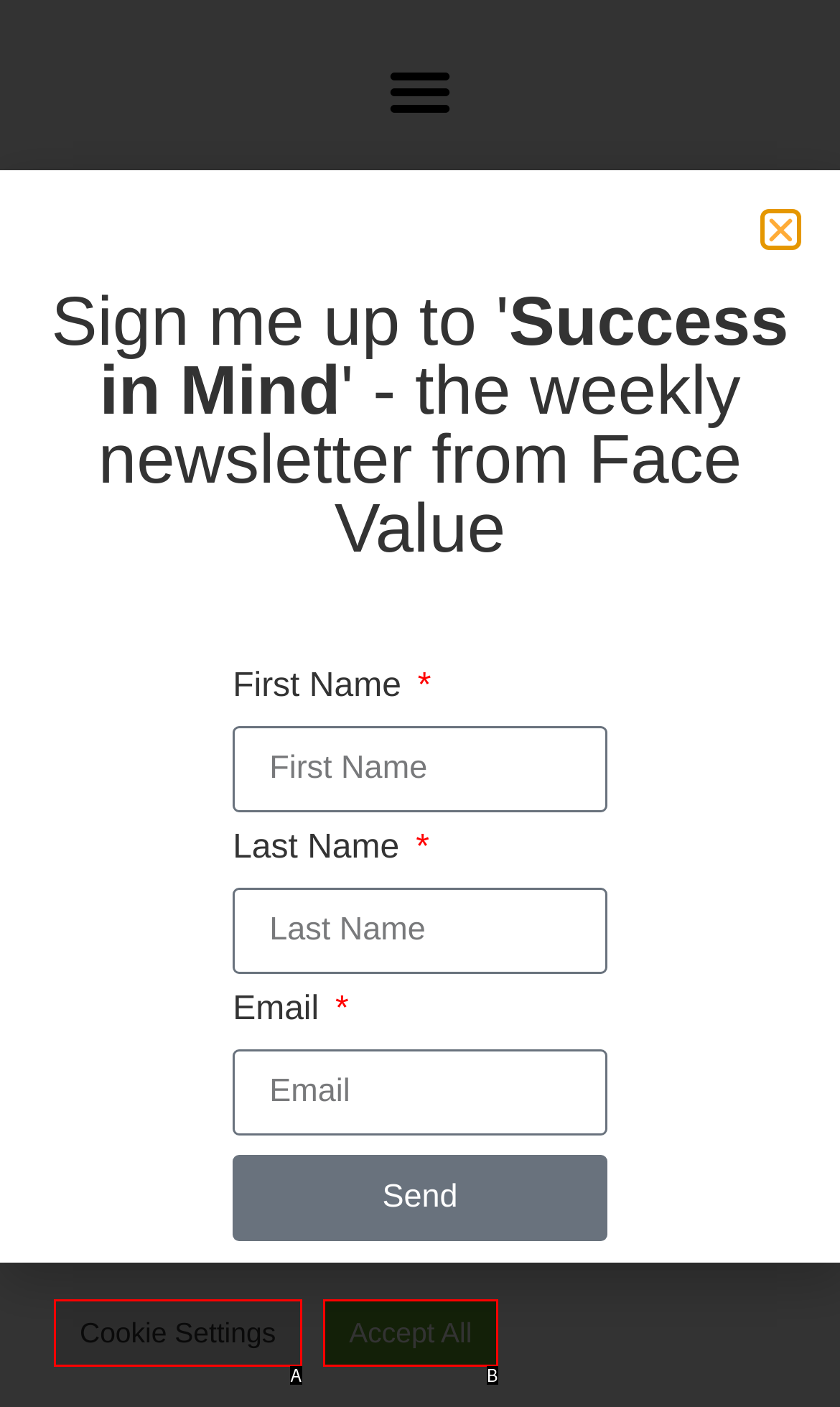Based on the description: Accept All
Select the letter of the corresponding UI element from the choices provided.

B